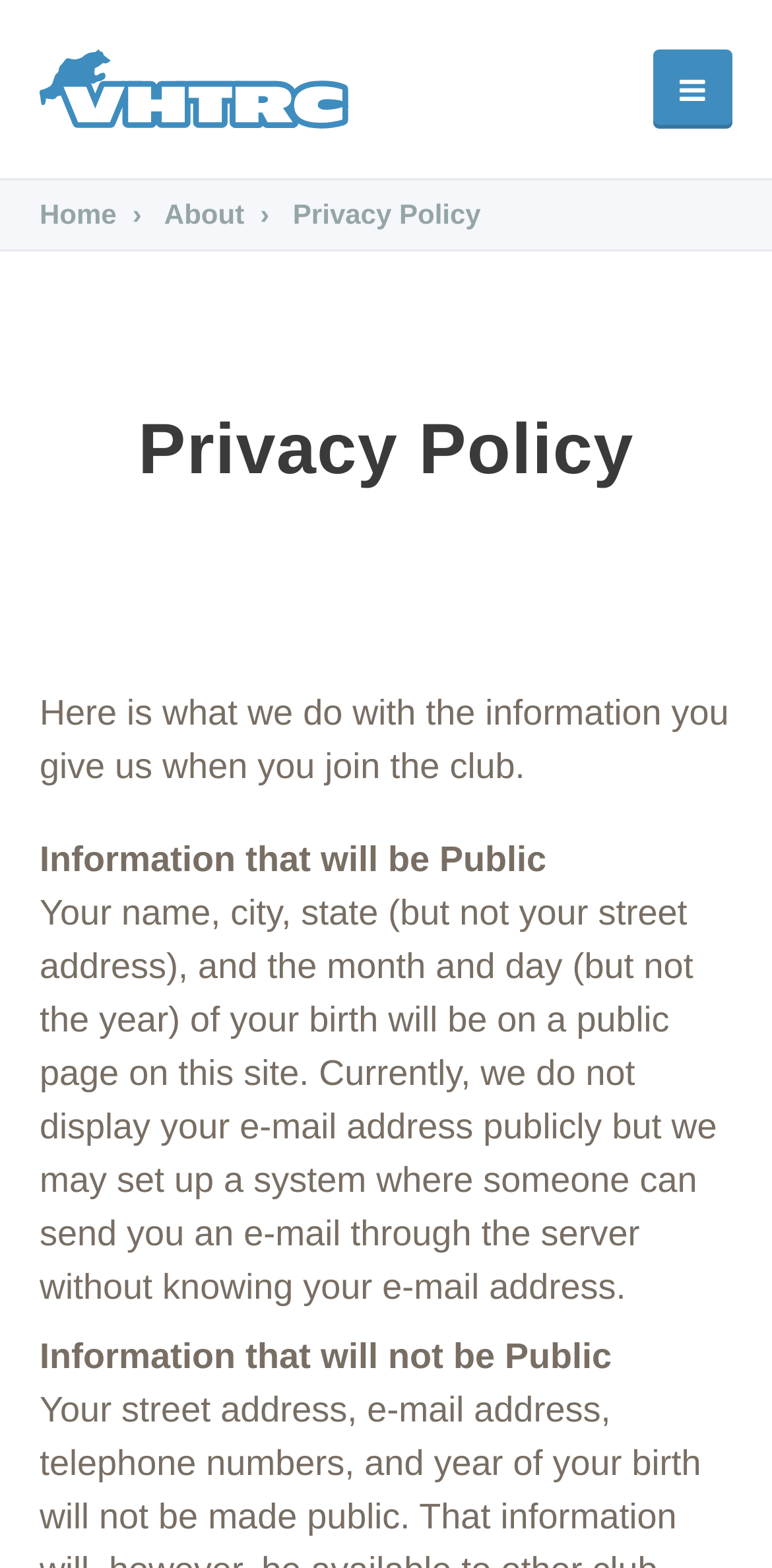Answer the following query with a single word or phrase:
What is the main topic of this webpage?

Privacy Policy